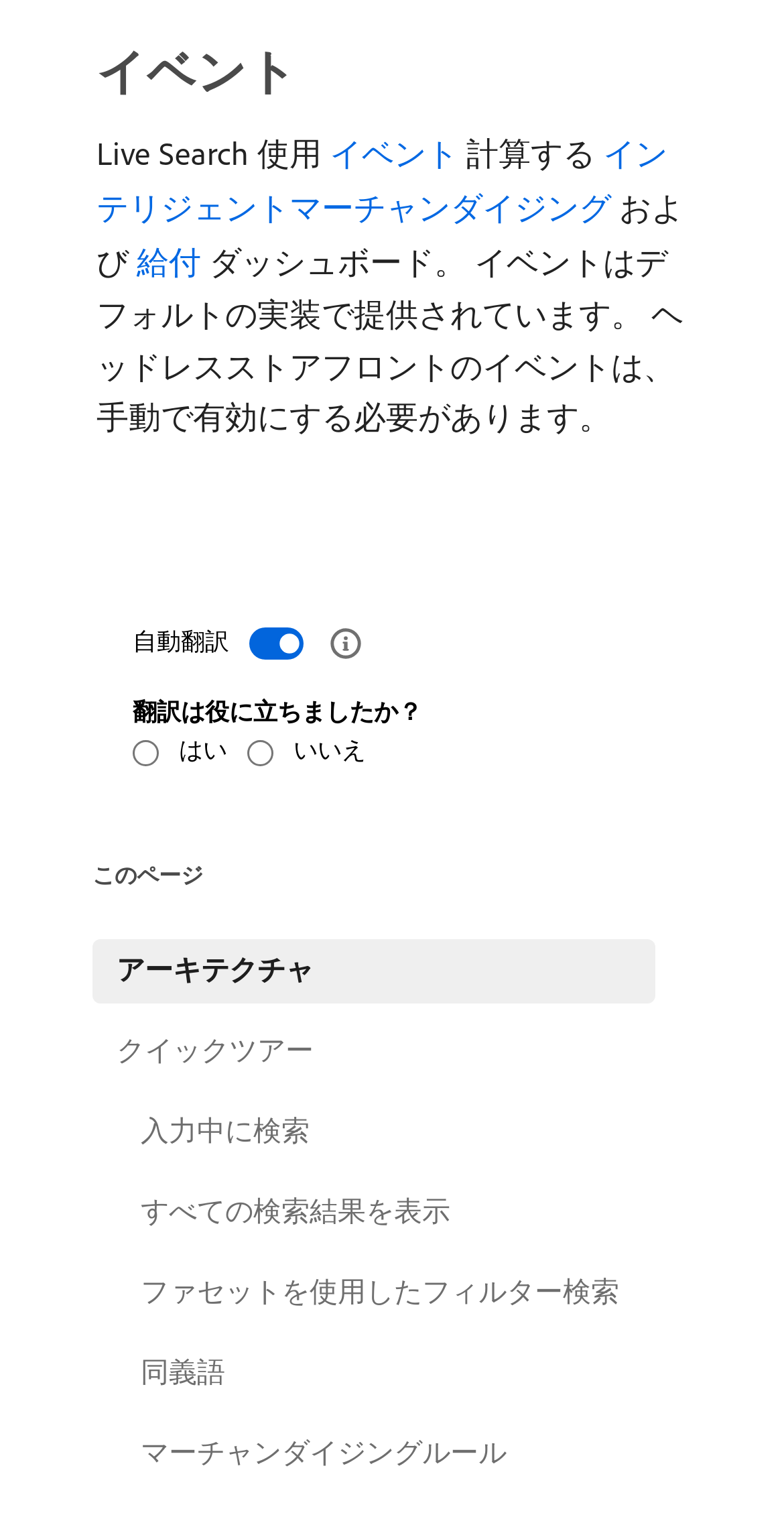Show the bounding box coordinates of the element that should be clicked to complete the task: "View related posts".

None